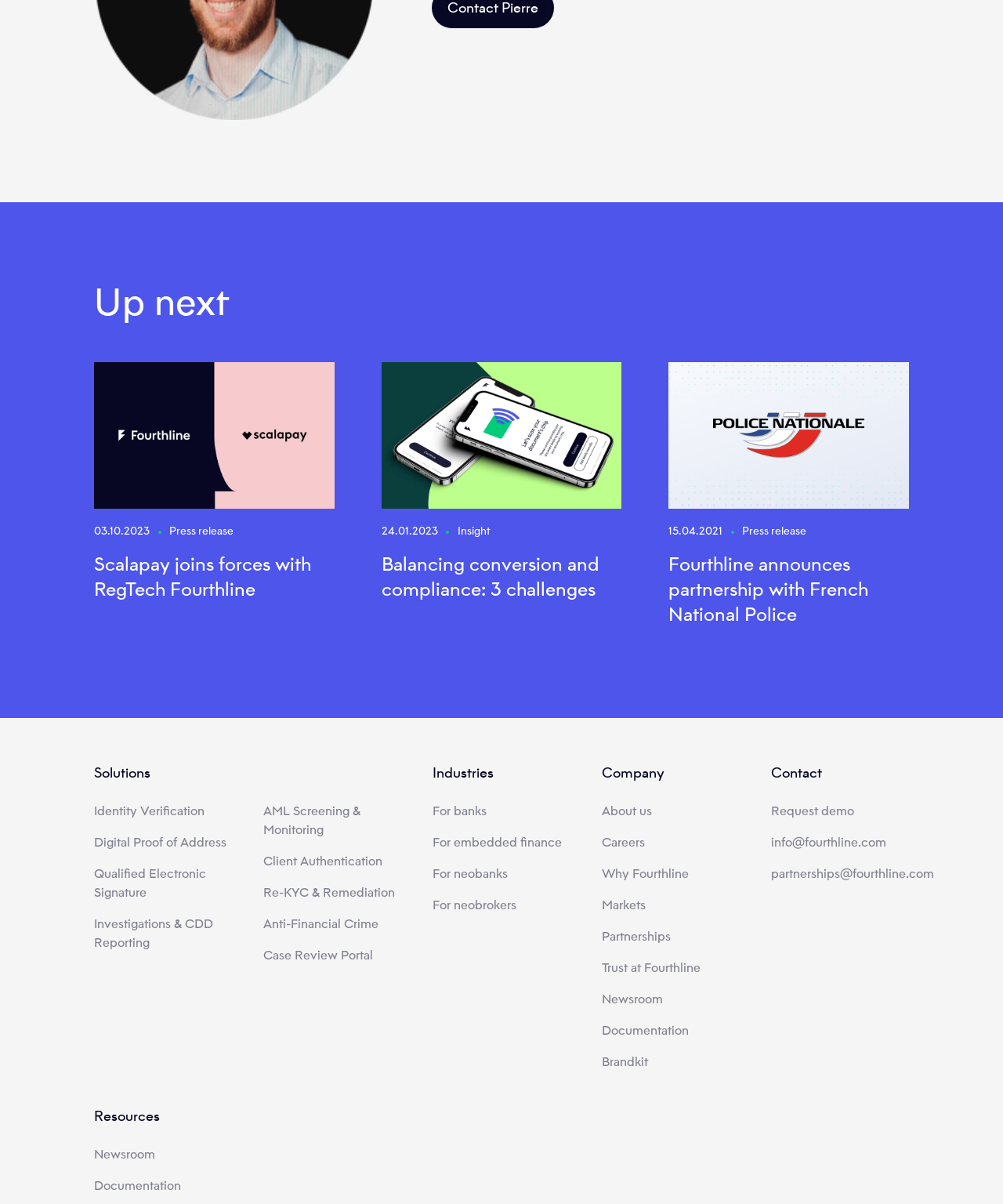Please find the bounding box coordinates of the element that needs to be clicked to perform the following instruction: "Explore newsroom". The bounding box coordinates should be four float numbers between 0 and 1, represented as [left, top, right, bottom].

[0.6, 0.821, 0.661, 0.84]